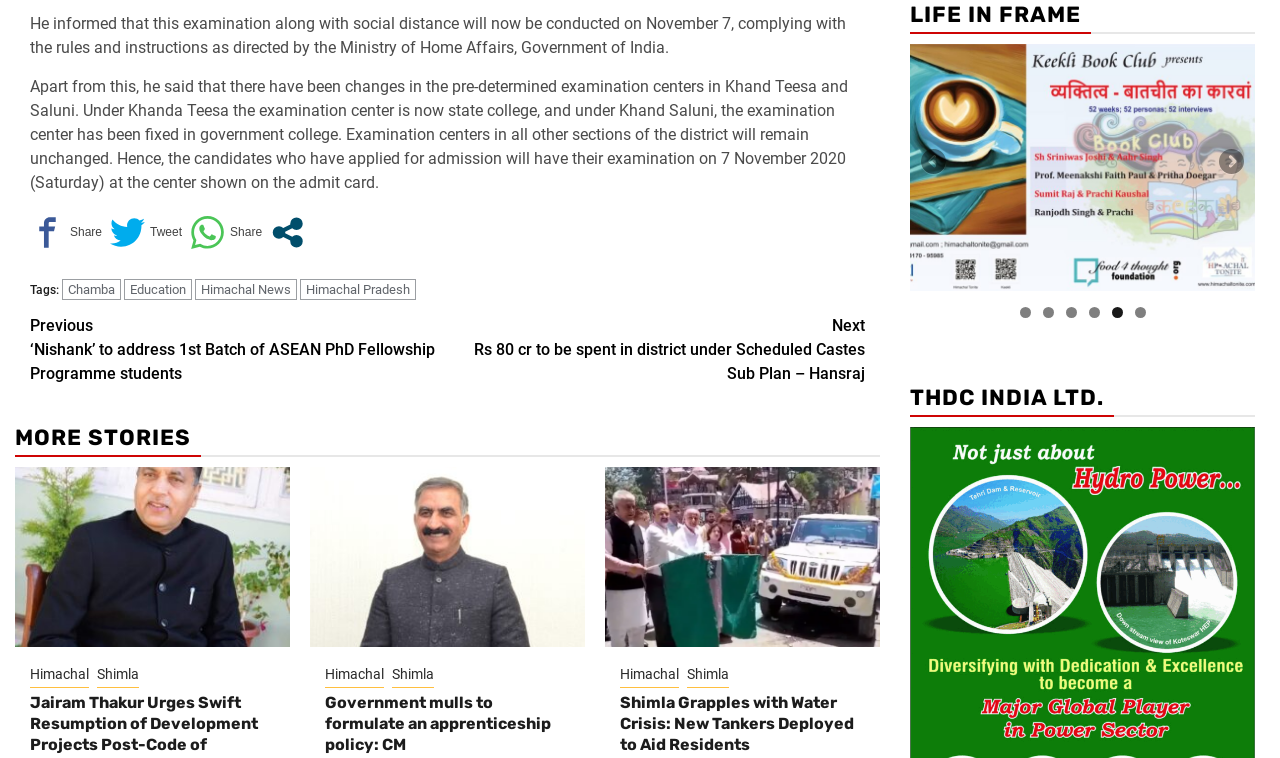Find the coordinates for the bounding box of the element with this description: "Work with me".

None